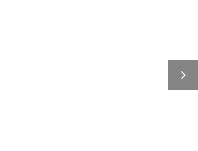Provide a one-word or one-phrase answer to the question:
What is the purpose of the interactive links?

For further reading